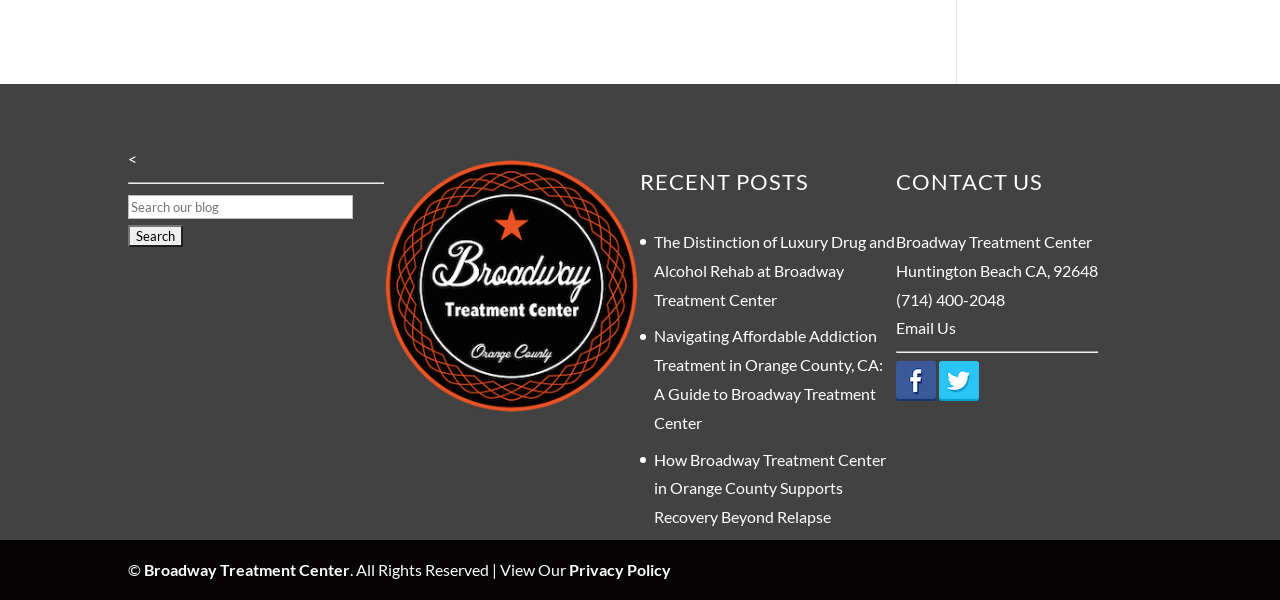Utilize the information from the image to answer the question in detail:
How many social media links are in the contact section?

I found the contact section by looking at the heading 'CONTACT US' and then counted the number of links with images, which are likely social media links, and found two links with images of Facebook and Twitter.